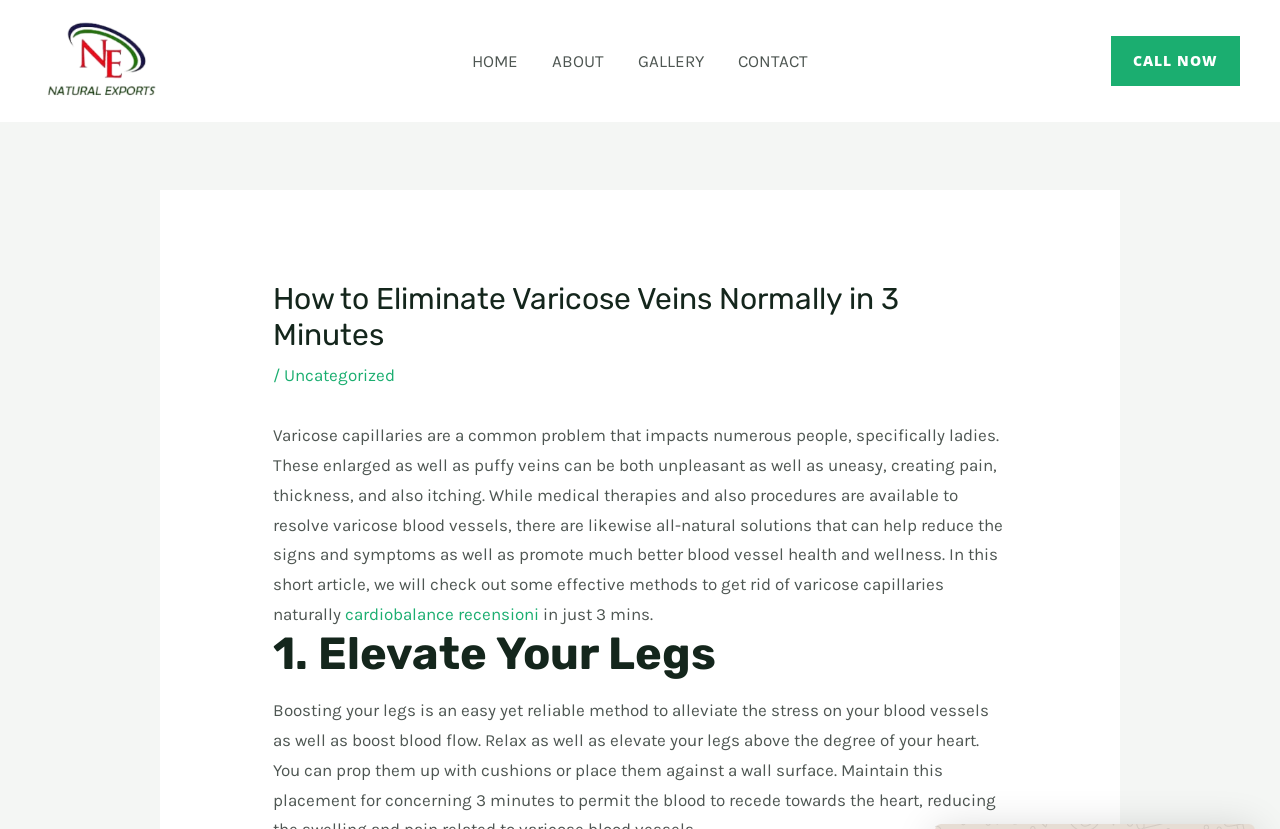Is there a link to a specific article or category?
Look at the image and respond with a single word or a short phrase.

Yes